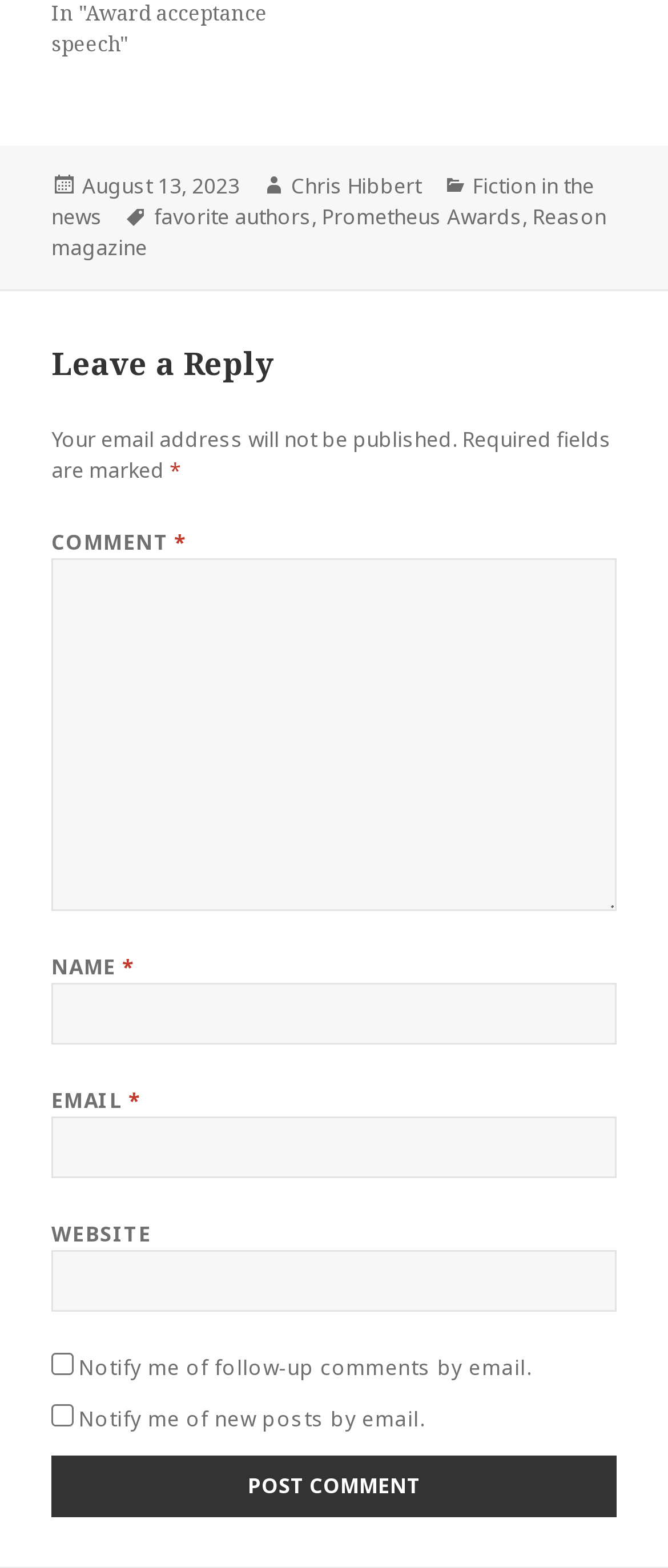Locate the bounding box coordinates of the clickable region necessary to complete the following instruction: "Check the box to notify me of follow-up comments by email". Provide the coordinates in the format of four float numbers between 0 and 1, i.e., [left, top, right, bottom].

[0.077, 0.862, 0.11, 0.876]